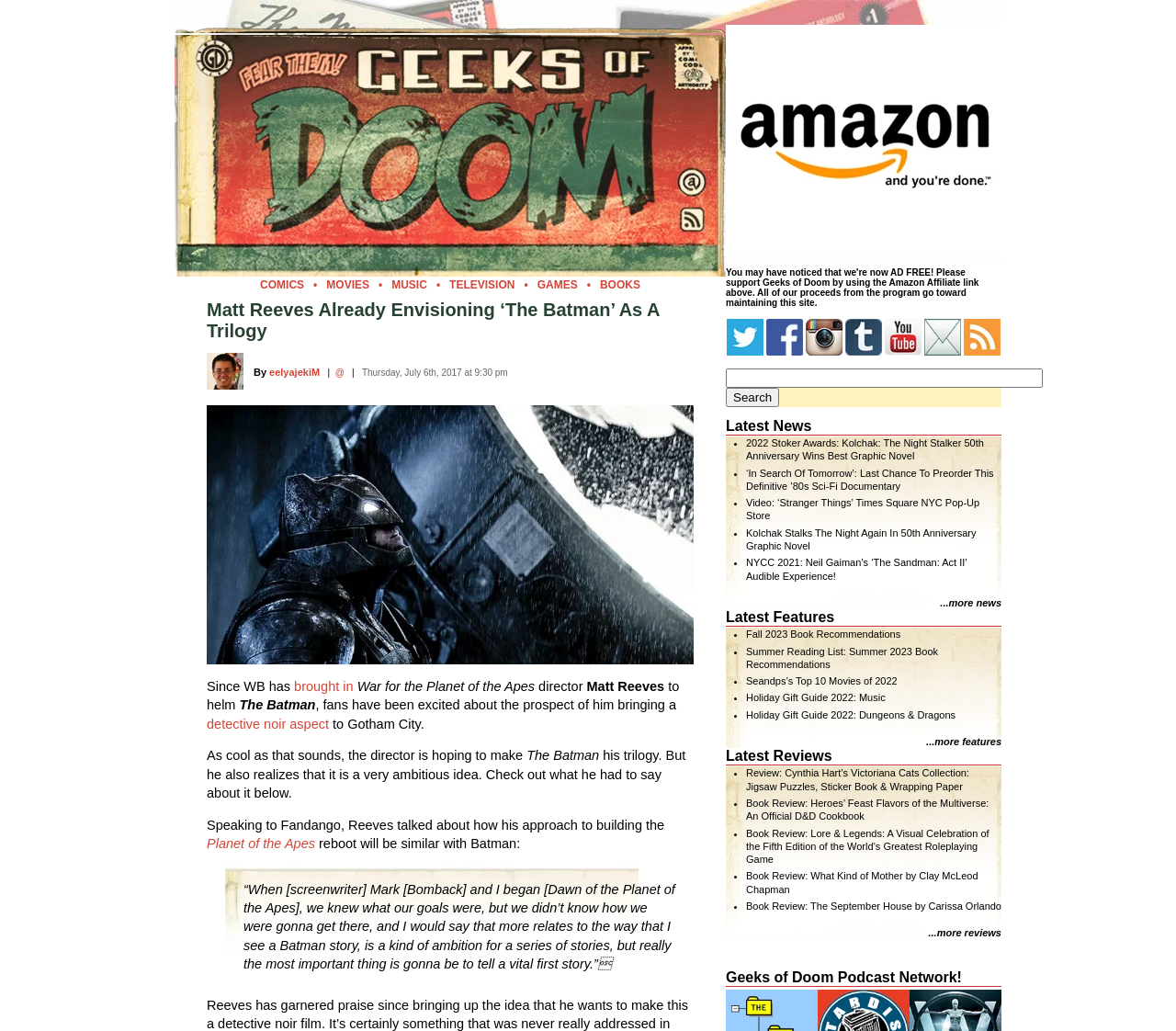Locate the UI element that matches the description name="sa" value="Search" in the webpage screenshot. Return the bounding box coordinates in the format (top-left x, top-left y, bottom-right x, bottom-right y), with values ranging from 0 to 1.

[0.617, 0.376, 0.663, 0.395]